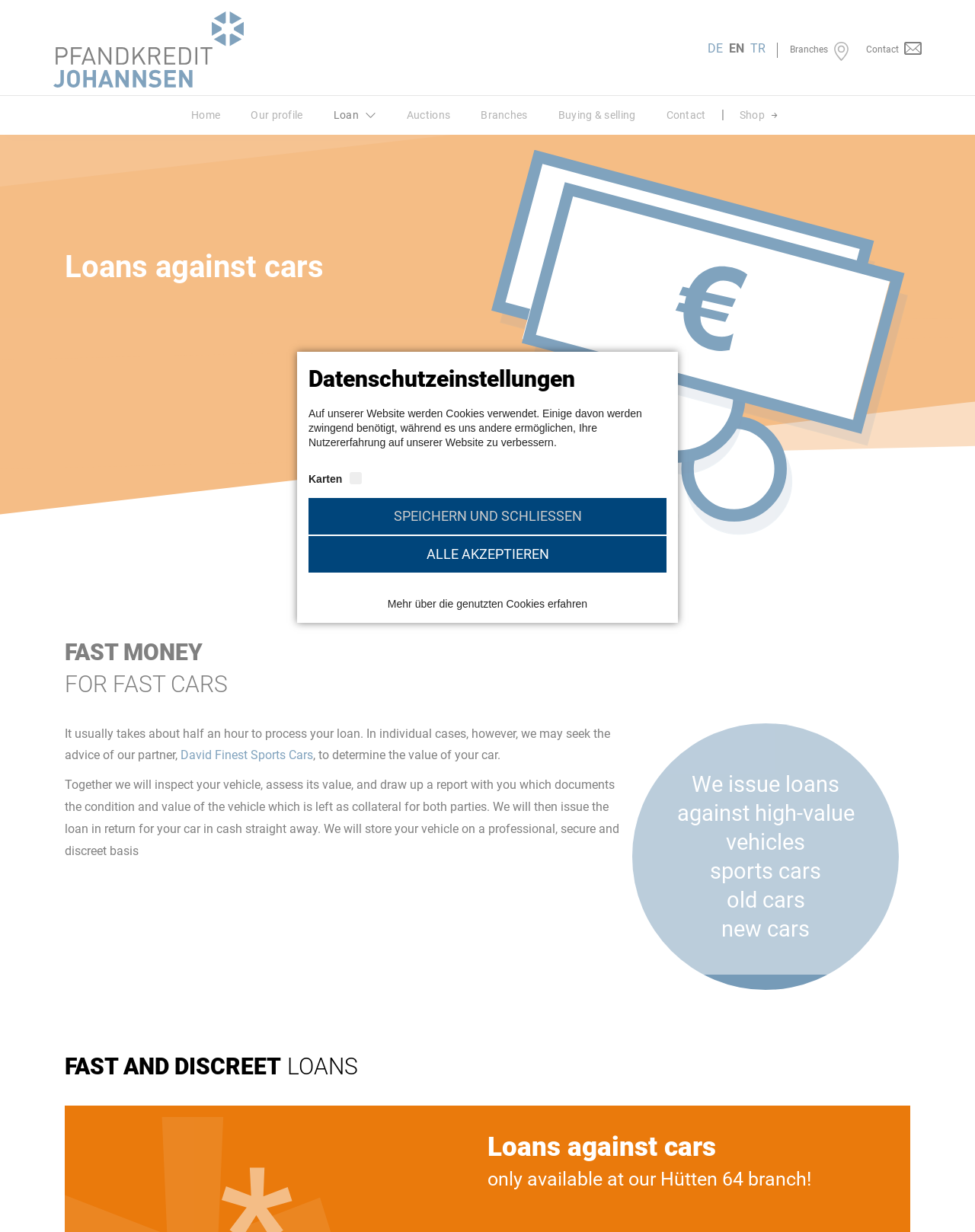Respond to the following question with a brief word or phrase:
What is the purpose of the vehicle inspection?

To determine the value of the car